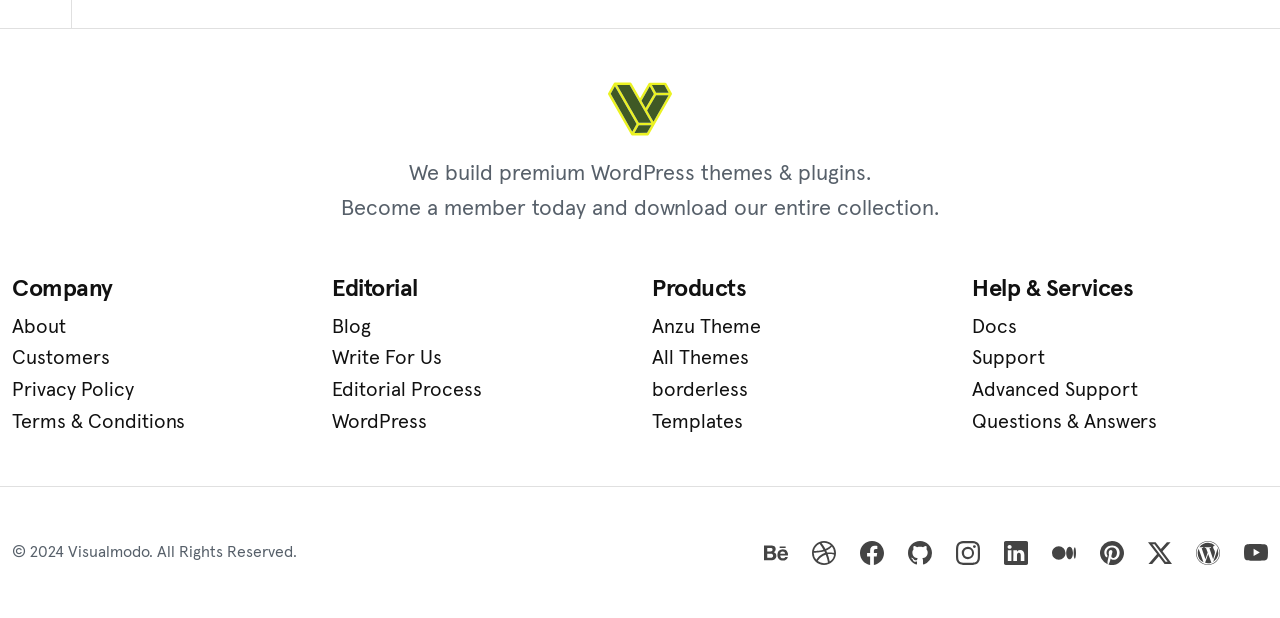Use a single word or phrase to answer this question: 
How many main categories are available in the navigation menu?

4